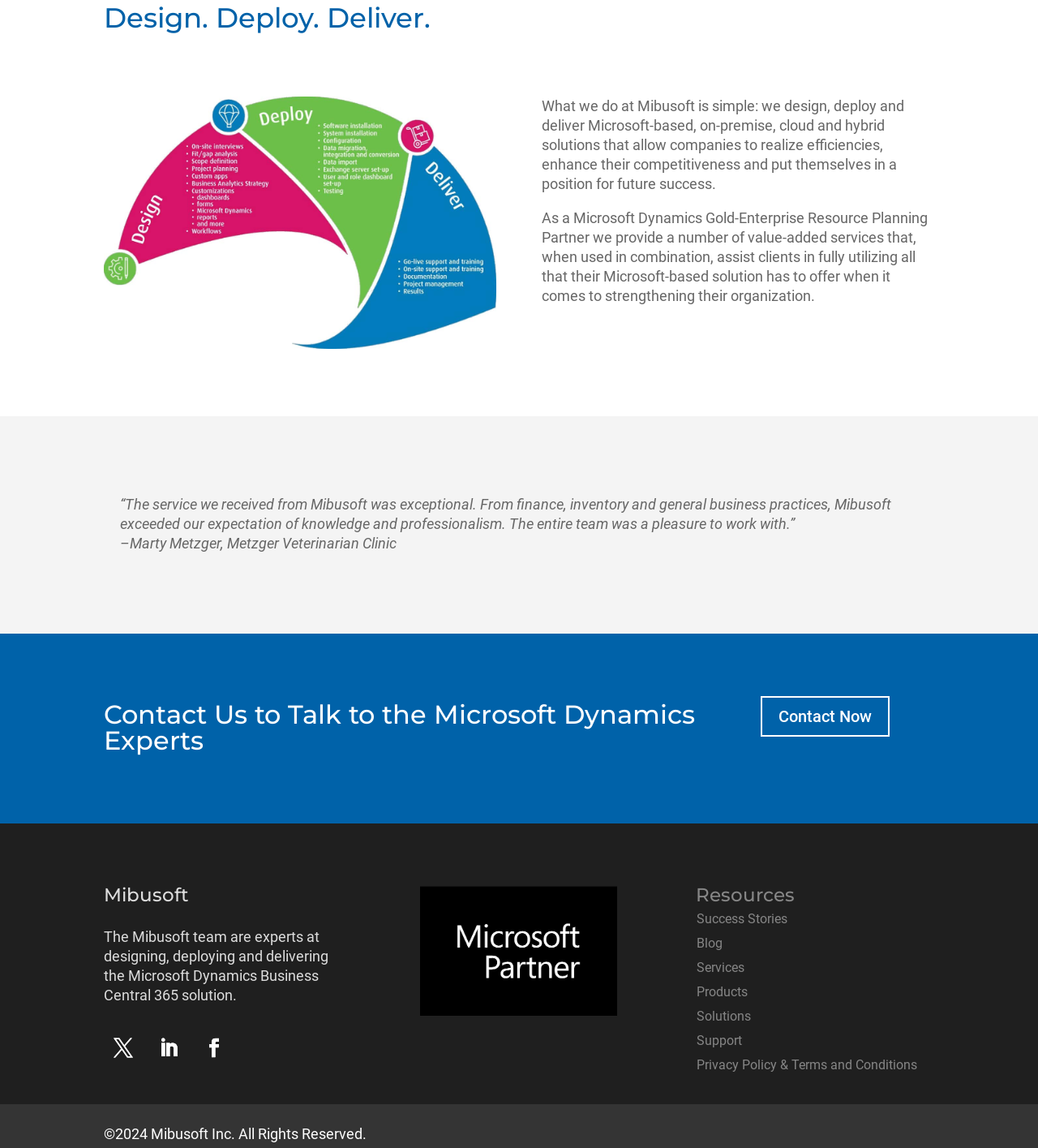Use a single word or phrase to answer the question: 
What is the name of the Microsoft Dynamics solution mentioned on the webpage?

Business Central 365